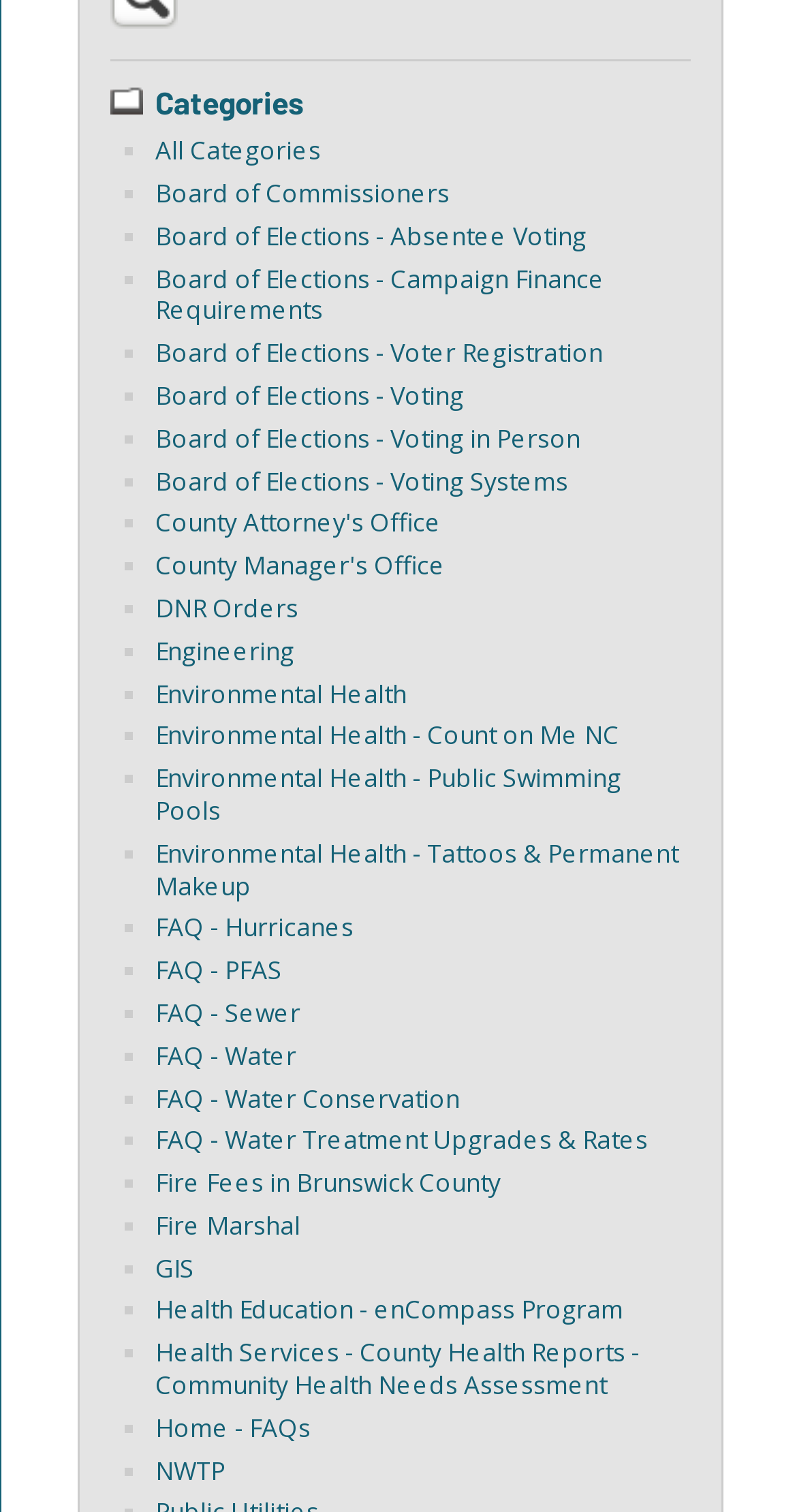What is the main category of the webpage?
Use the image to answer the question with a single word or phrase.

Categories